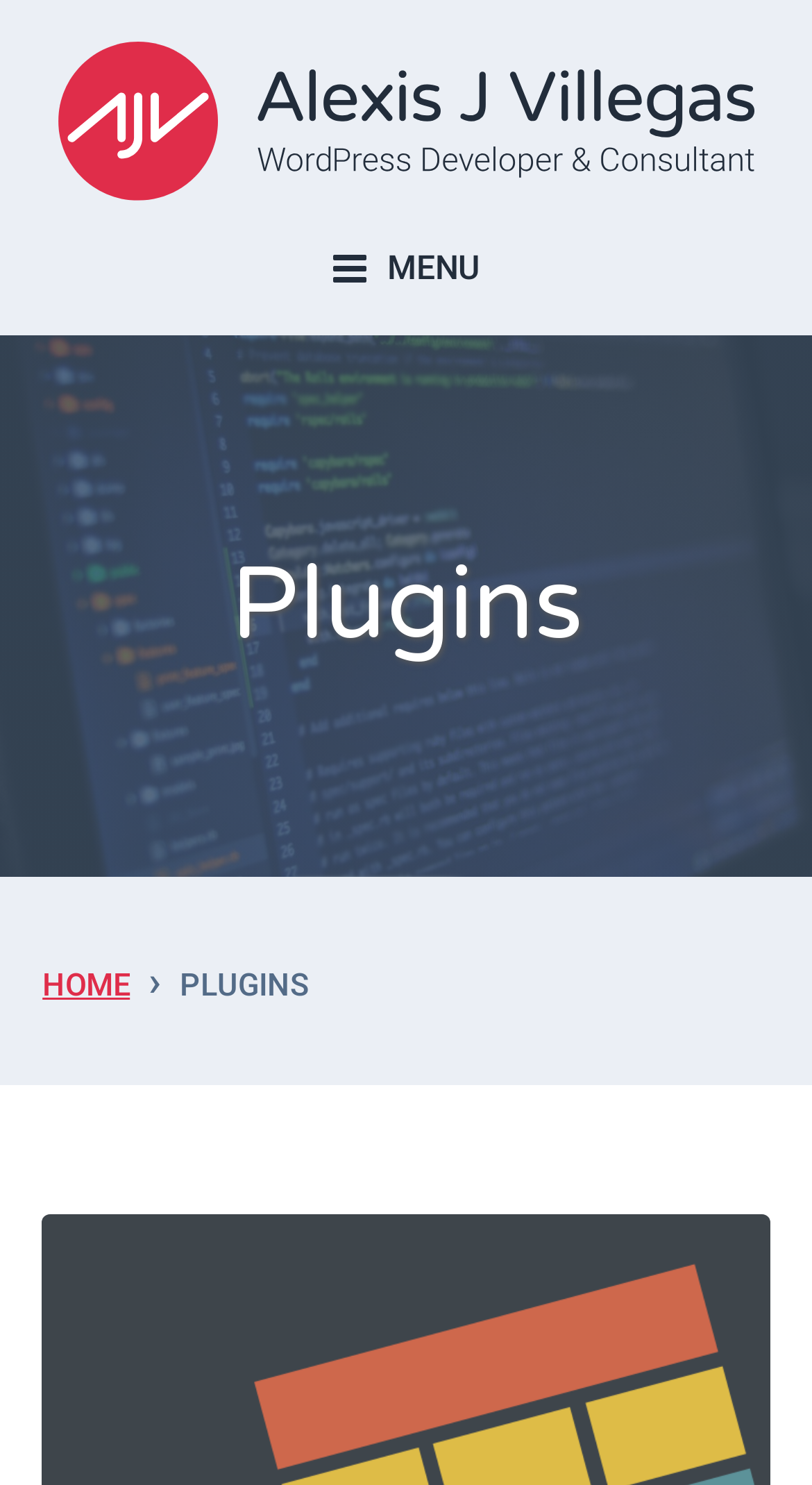What is the relationship between the 'HOME' link and the 'PLUGINS' text?
Based on the image, respond with a single word or phrase.

PLUGINS is a subpage of HOME